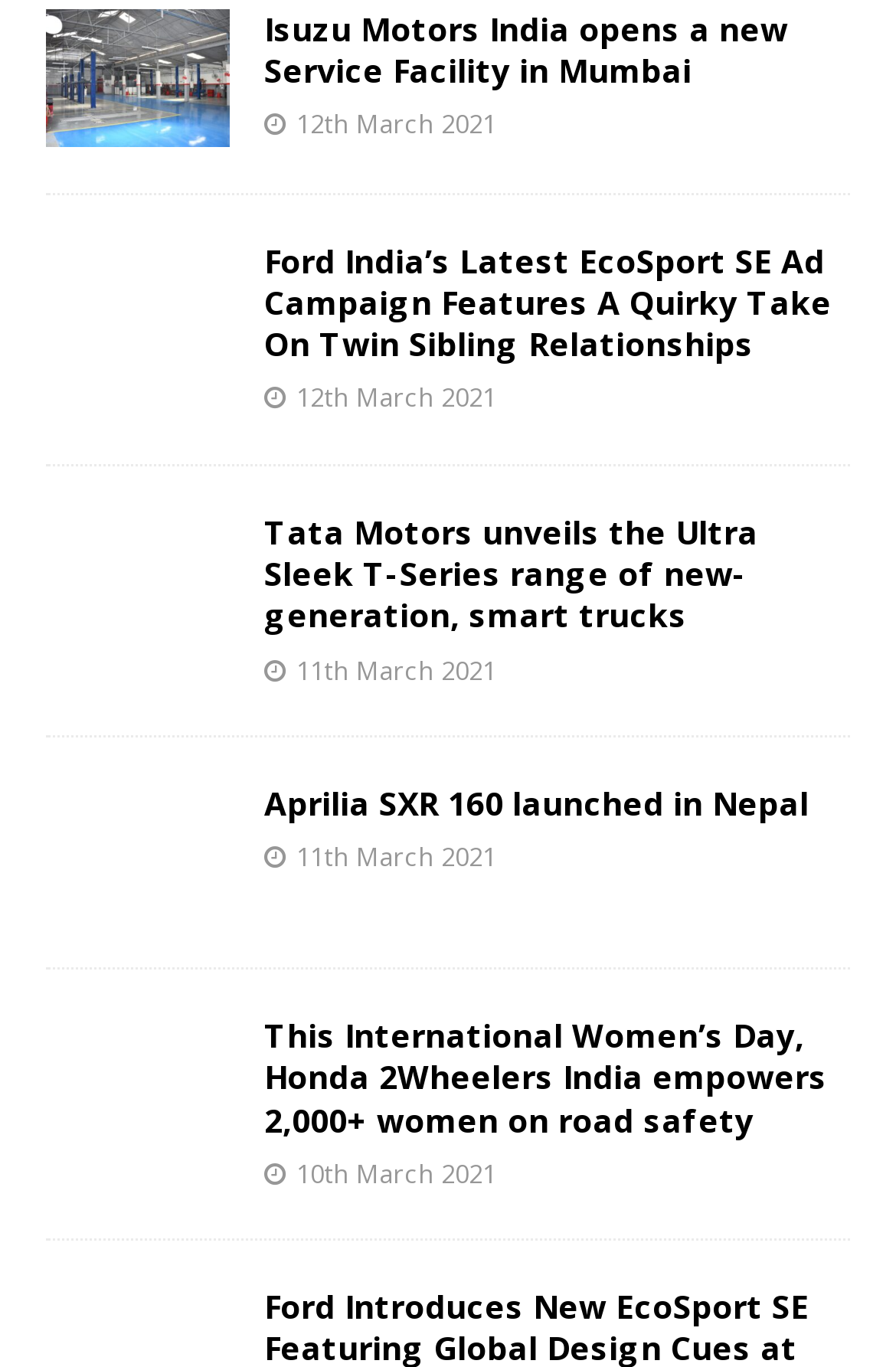Highlight the bounding box coordinates of the region I should click on to meet the following instruction: "Check out Aprilia SXR 160 launch in Nepal".

[0.295, 0.572, 0.903, 0.604]